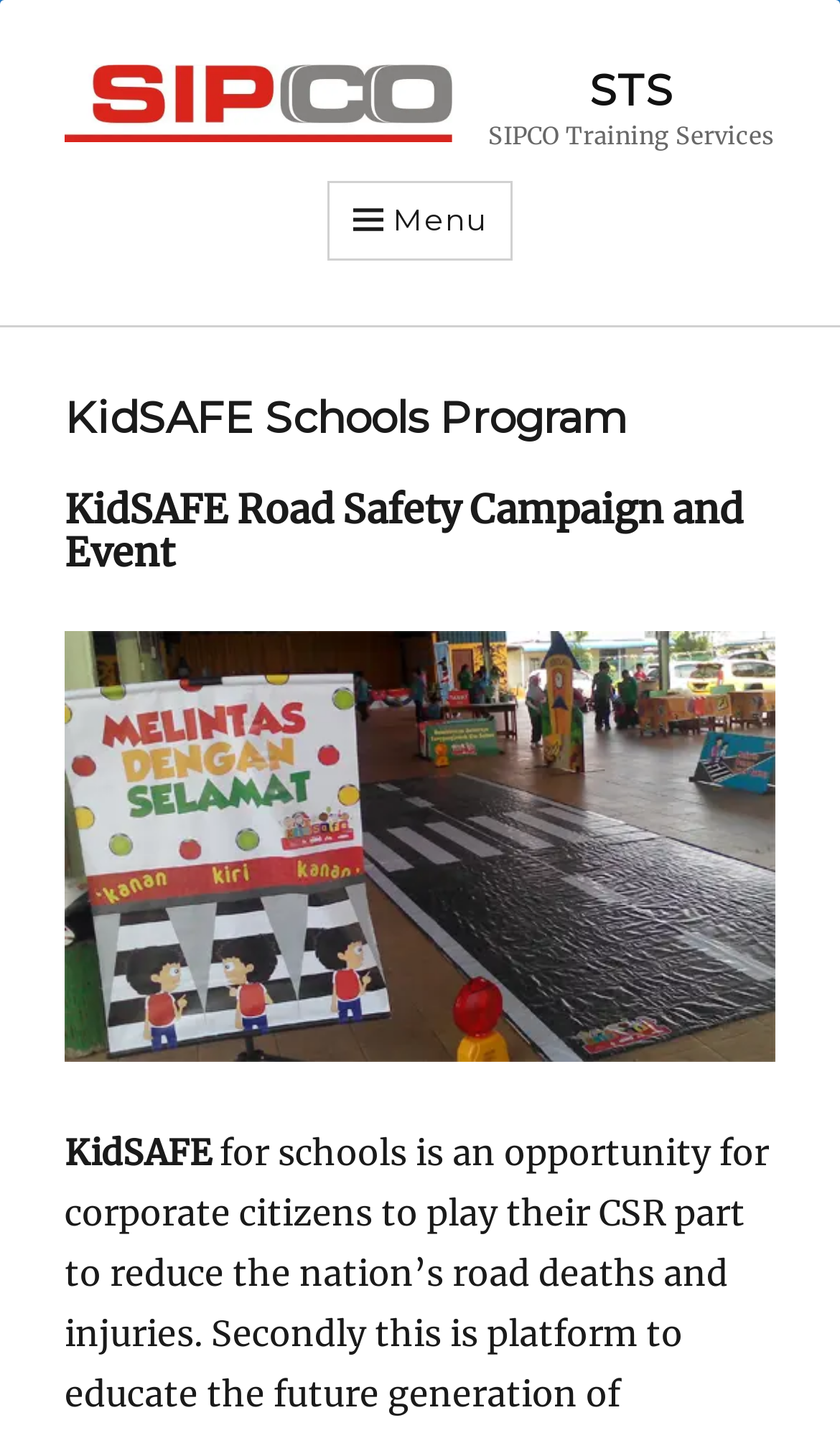What is the icon on the menu button?
Kindly offer a detailed explanation using the data available in the image.

The menu button has an icon represented by the Unicode character '', which is commonly used to represent a menu icon.